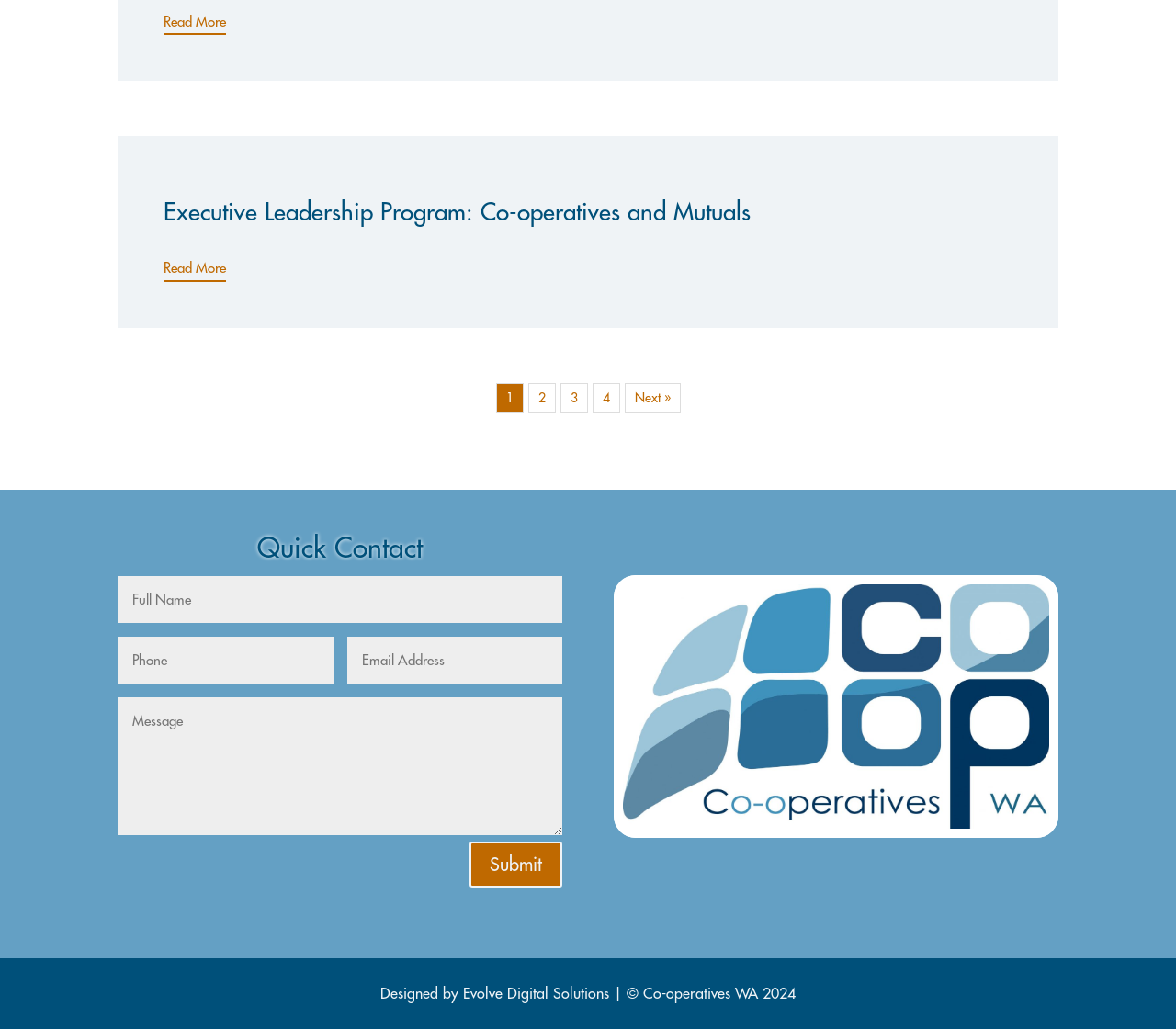Please specify the bounding box coordinates of the clickable region to carry out the following instruction: "Click the 'Next »' link". The coordinates should be four float numbers between 0 and 1, in the format [left, top, right, bottom].

[0.531, 0.372, 0.579, 0.401]